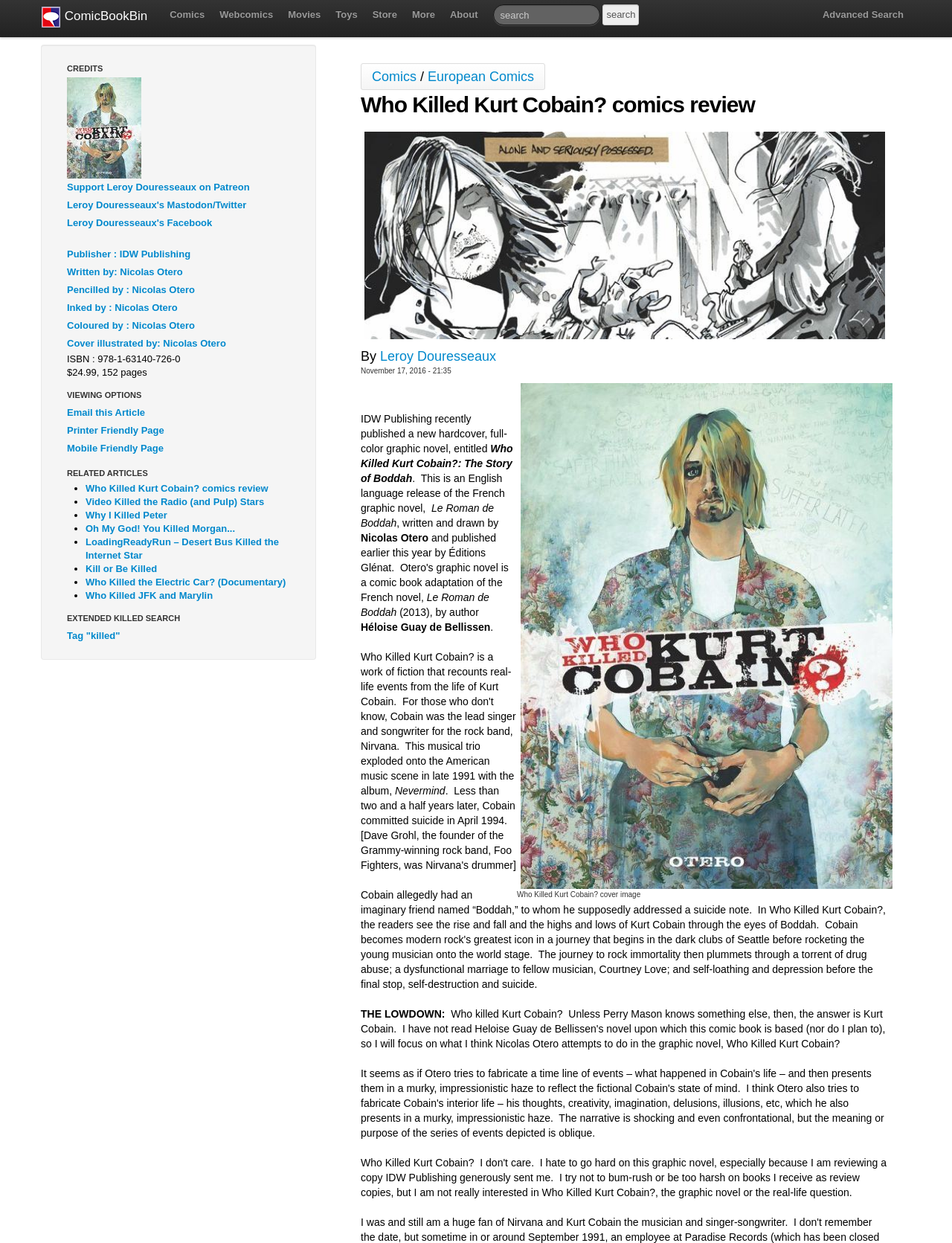What is the name of the publisher?
Please respond to the question with a detailed and informative answer.

The question is asking for the name of the publisher. By looking at the webpage, we can see that the publisher is mentioned in the text 'IDW Publishing recently published a new hardcover, full-color graphic novel, entitled Who Killed Kurt Cobain?: The Story of Boddah'.